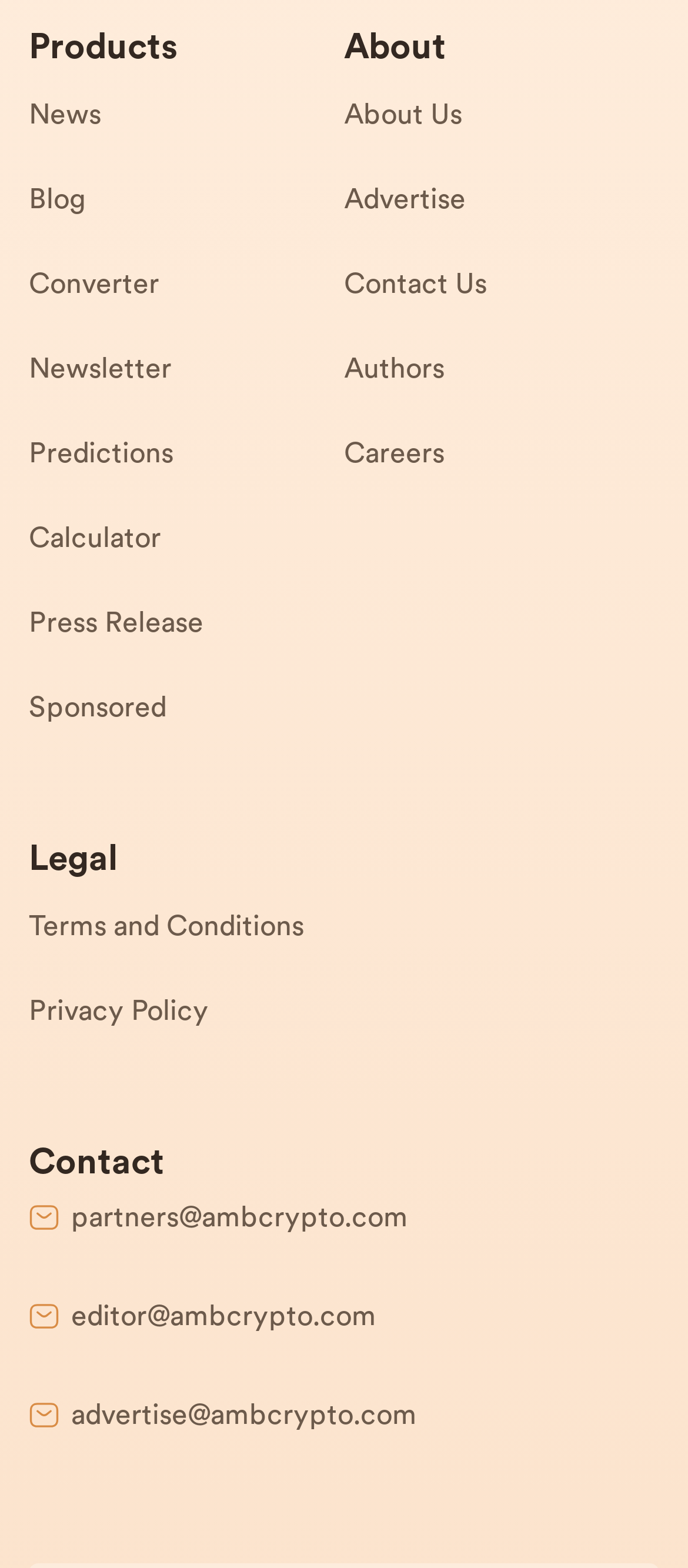What is the second link in the 'Legal' section?
Respond with a short answer, either a single word or a phrase, based on the image.

Privacy Policy